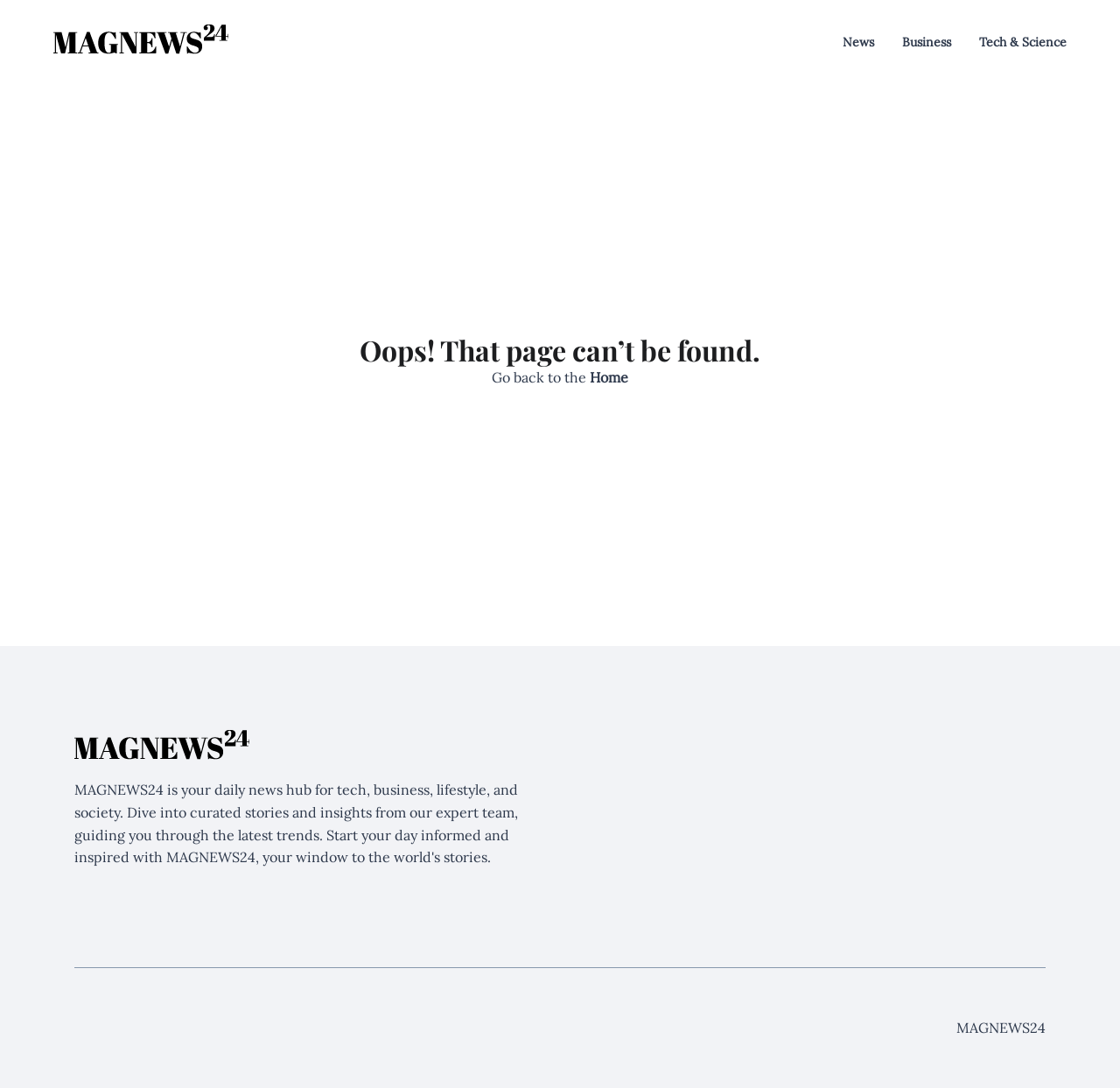Using the provided description parent_node: News, find the bounding box coordinates for the UI element. Provide the coordinates in (top-left x, top-left y, bottom-right x, bottom-right y) format, ensuring all values are between 0 and 1.

[0.048, 0.023, 0.204, 0.055]